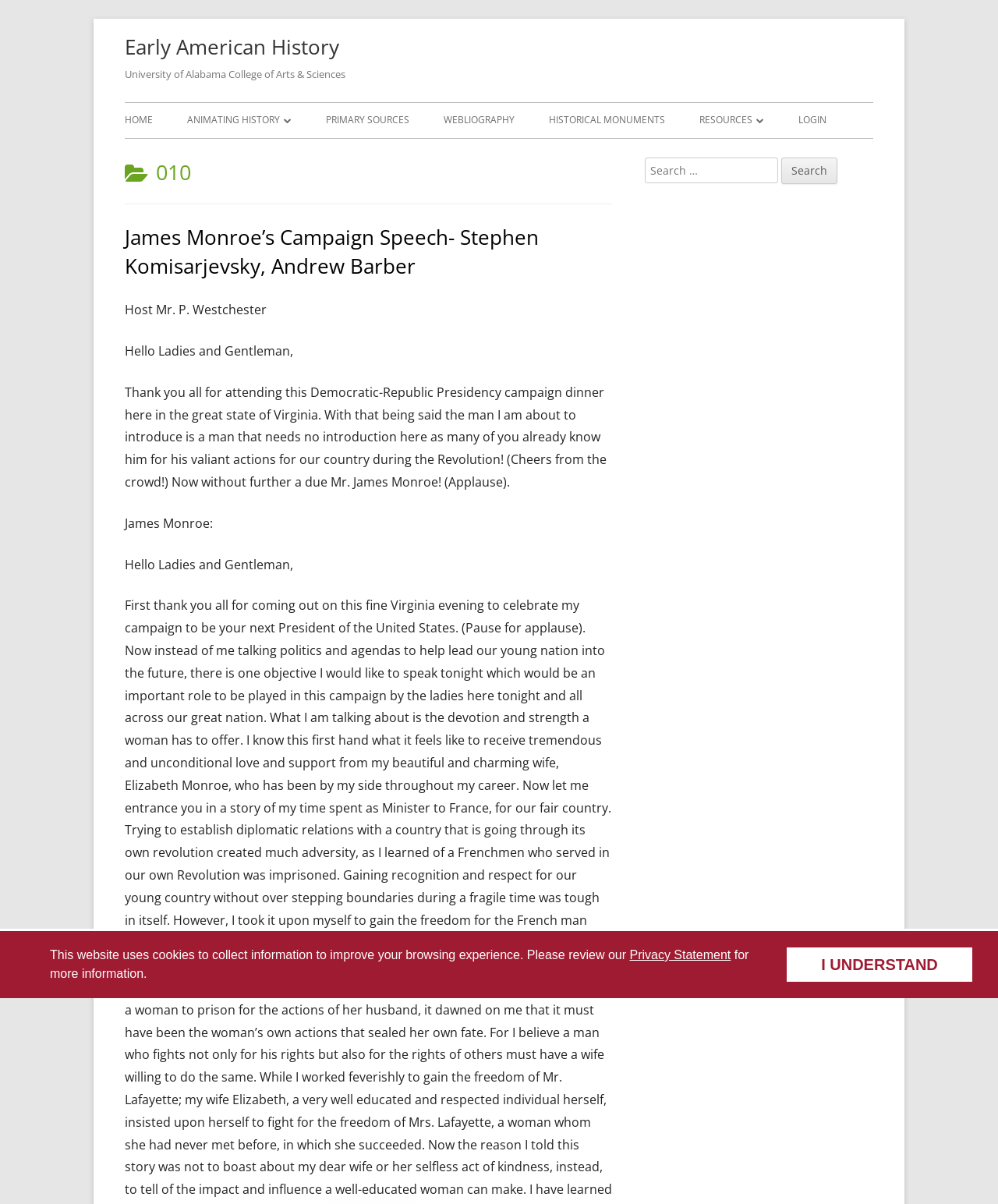Locate the bounding box coordinates of the element that should be clicked to fulfill the instruction: "view primary sources".

[0.327, 0.086, 0.41, 0.114]